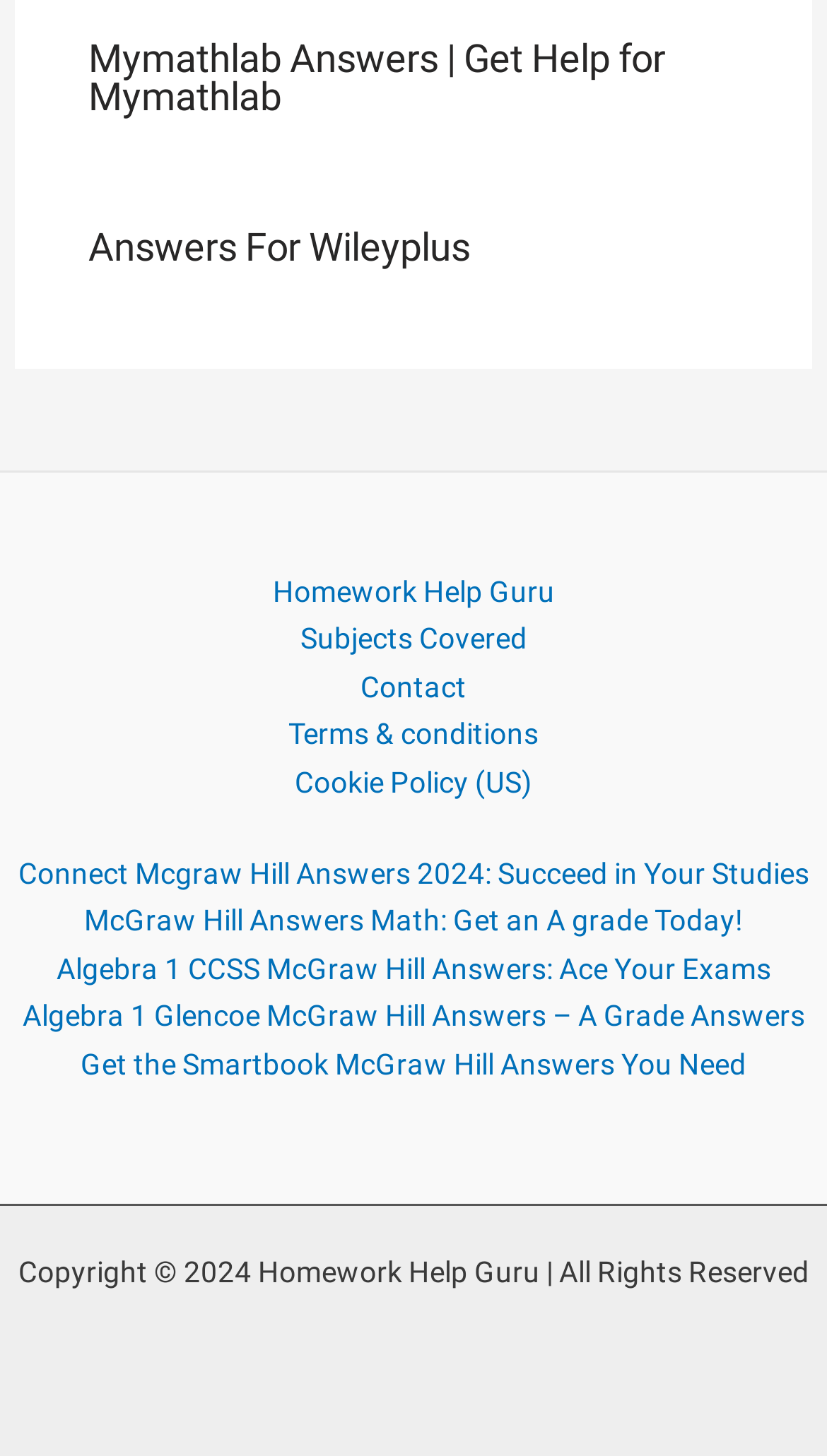Pinpoint the bounding box coordinates of the element you need to click to execute the following instruction: "Get Online Insurance Quotes for Free Using These Apps". The bounding box should be represented by four float numbers between 0 and 1, in the format [left, top, right, bottom].

None